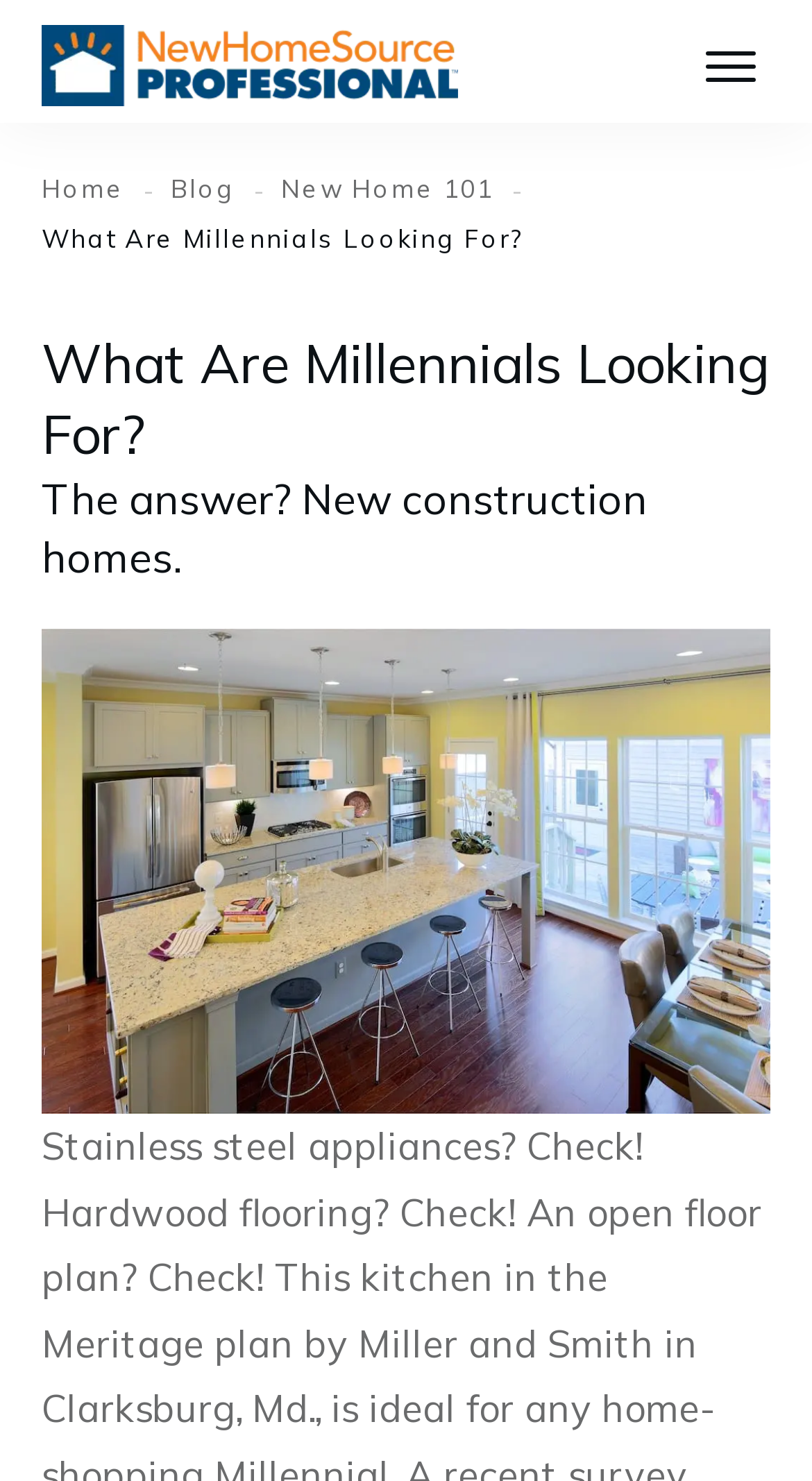What is the logo of the website?
Please answer the question with as much detail and depth as you can.

The logo is located at the top left corner of the webpage, and it is a link element with a bounding box coordinate of [0.051, 0.017, 0.564, 0.072]. The image description is also 'NewHomeSource Professional logo'.